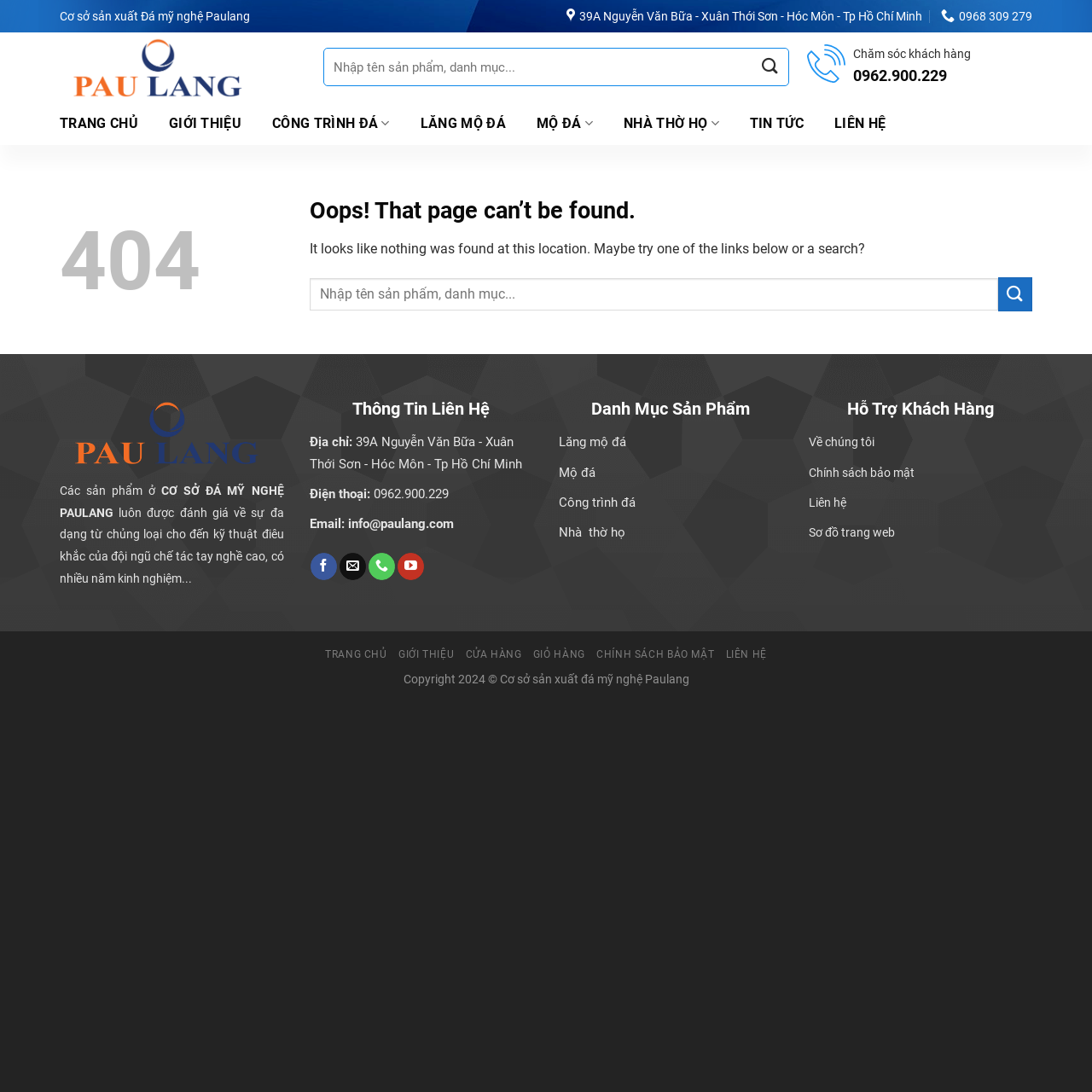Please locate the bounding box coordinates of the element's region that needs to be clicked to follow the instruction: "Contact us". The bounding box coordinates should be provided as four float numbers between 0 and 1, i.e., [left, top, right, bottom].

[0.739, 0.041, 0.945, 0.082]